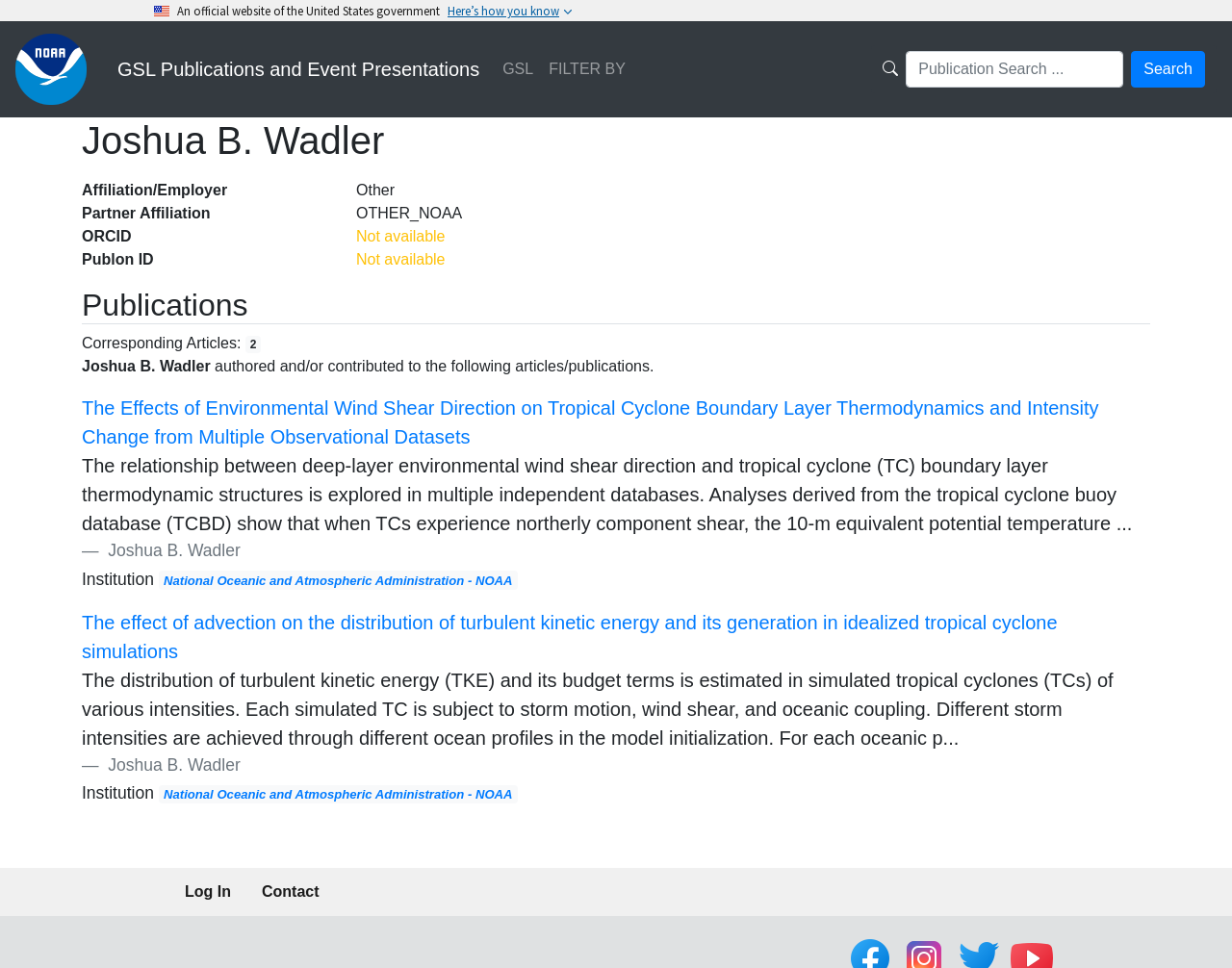Please identify the bounding box coordinates of the clickable area that will fulfill the following instruction: "View Joshua B. Wadler's publications". The coordinates should be in the format of four float numbers between 0 and 1, i.e., [left, top, right, bottom].

[0.066, 0.296, 0.934, 0.335]